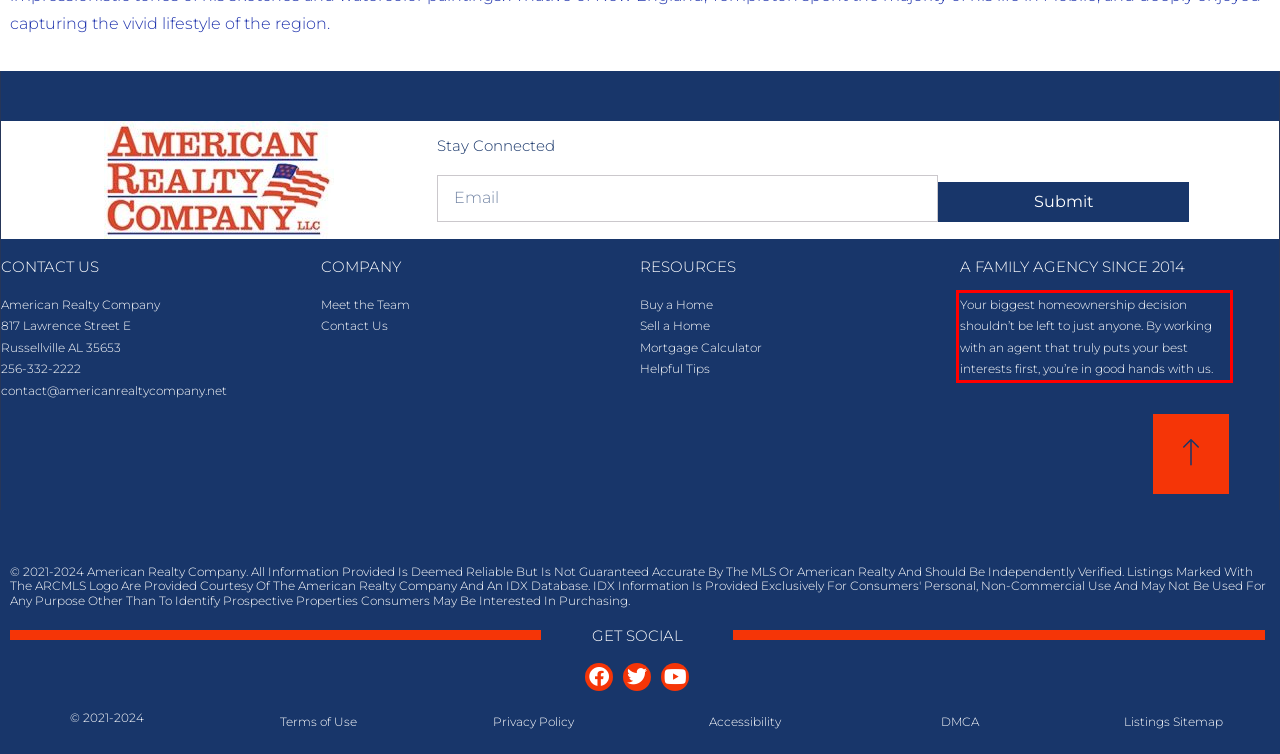In the given screenshot, locate the red bounding box and extract the text content from within it.

Your biggest homeownership decision shouldn’t be left to just anyone. By working with an agent that truly puts your best interests first, you’re in good hands with us.